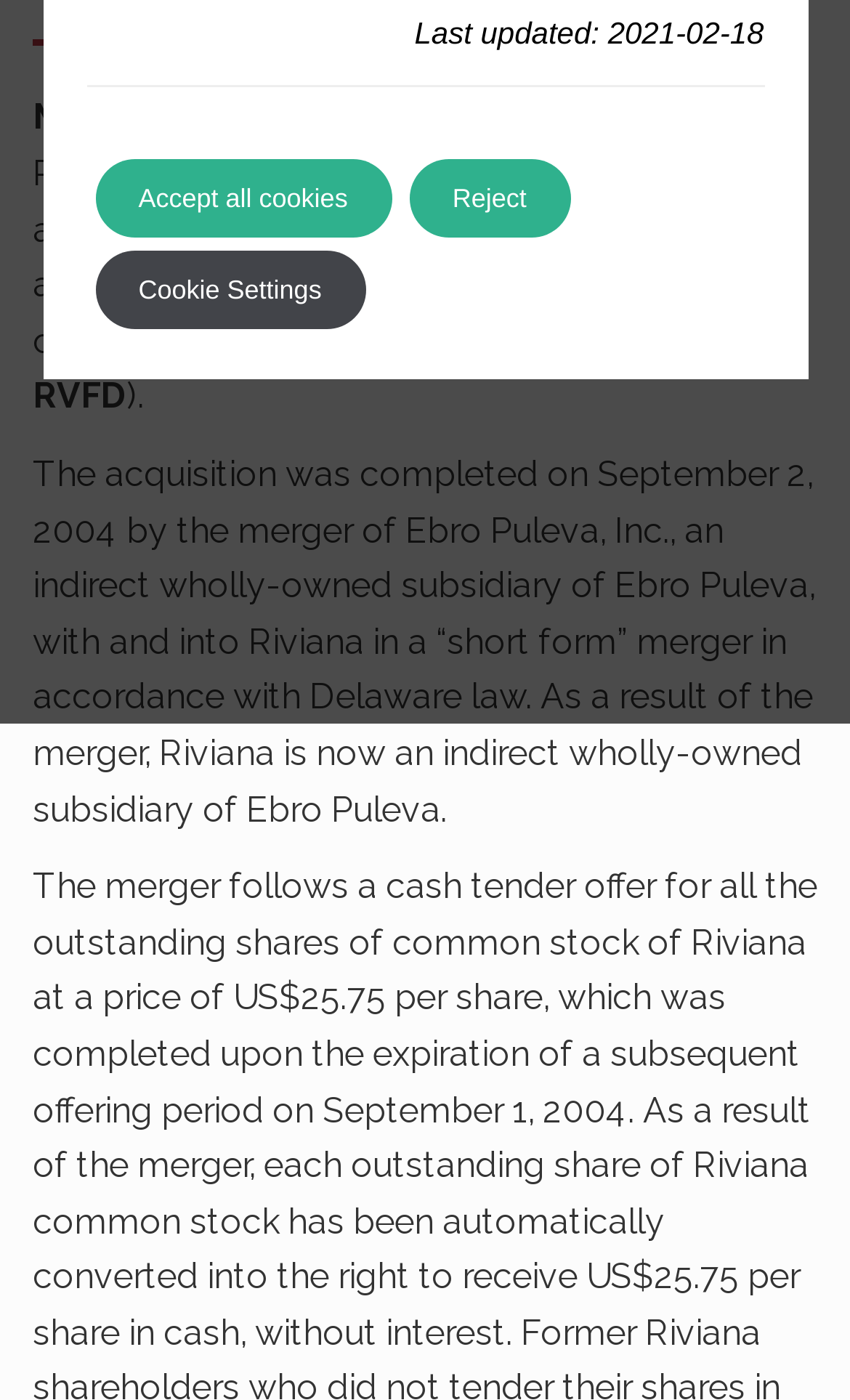Determine the bounding box coordinates of the UI element described by: "Accept all cookies".

[0.112, 0.113, 0.46, 0.169]